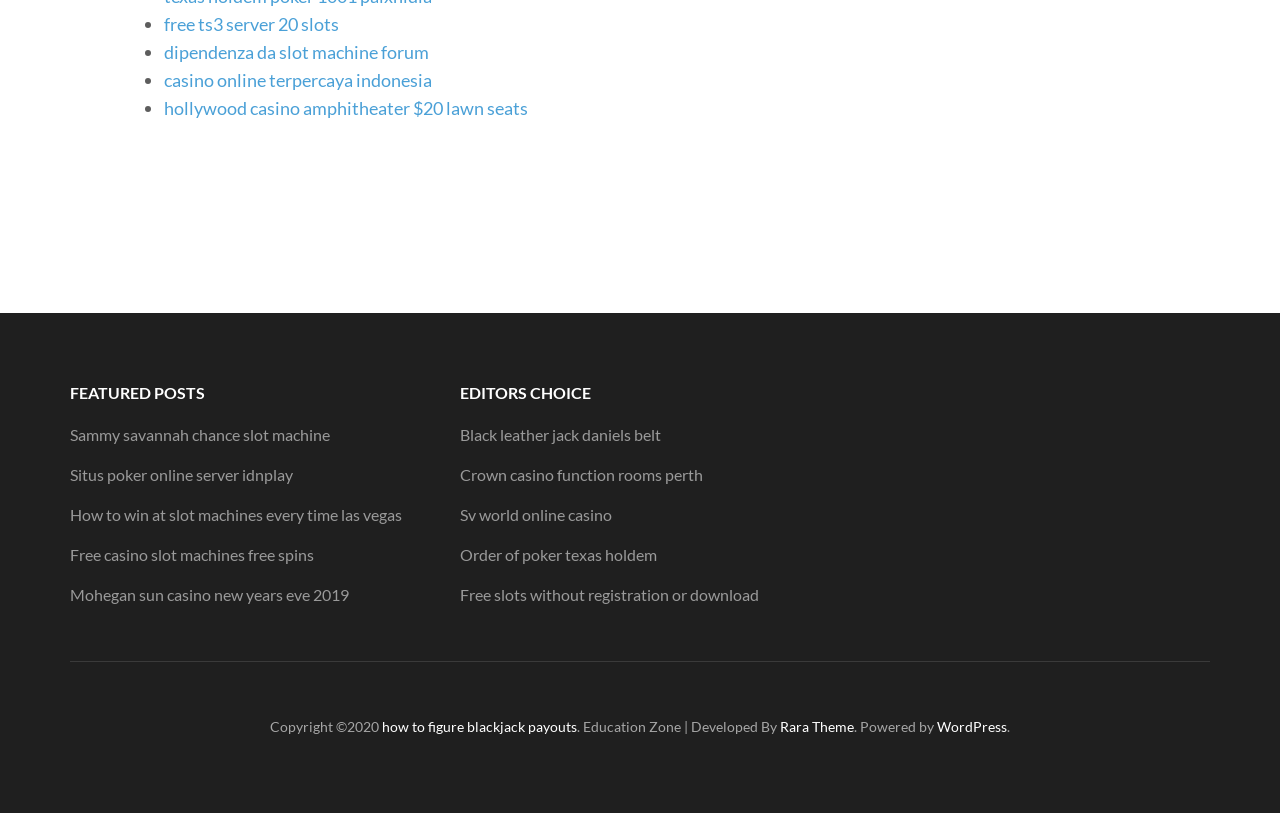Highlight the bounding box coordinates of the region I should click on to meet the following instruction: "visit Sammy savannah chance slot machine".

[0.055, 0.523, 0.258, 0.546]